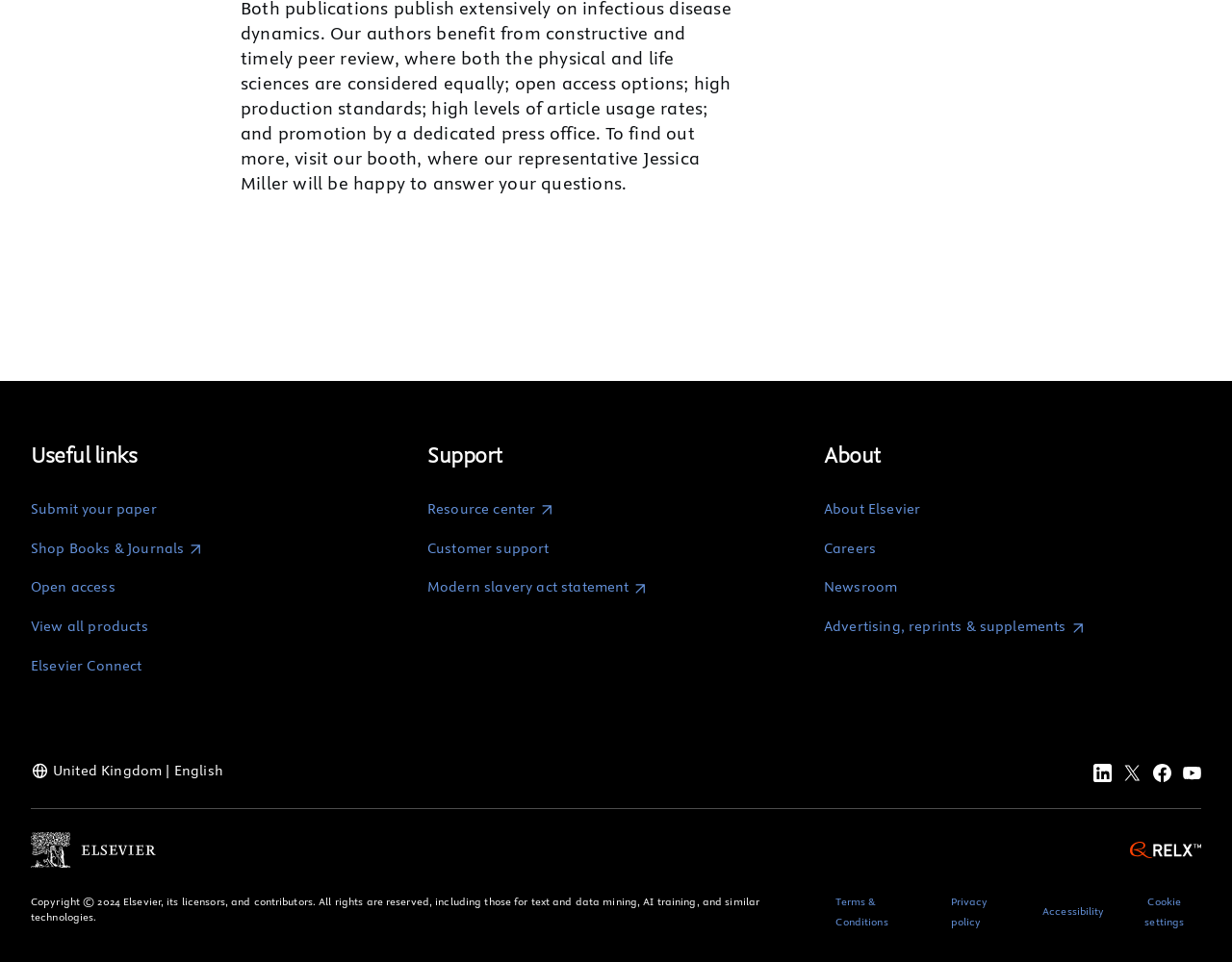Respond with a single word or phrase to the following question:
What is the topic of the 'Resource center' link?

Support